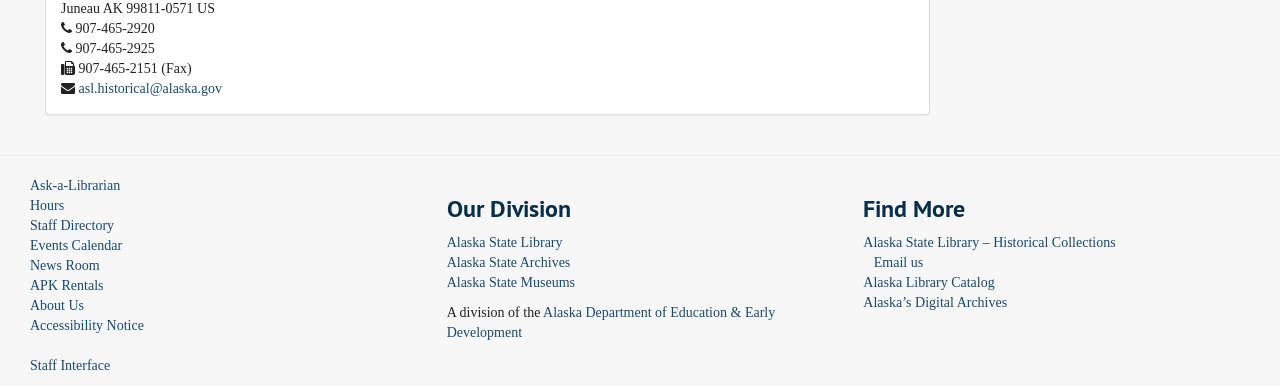Identify the coordinates of the bounding box for the element that must be clicked to accomplish the instruction: "View contact information".

[0.056, 0.055, 0.121, 0.094]